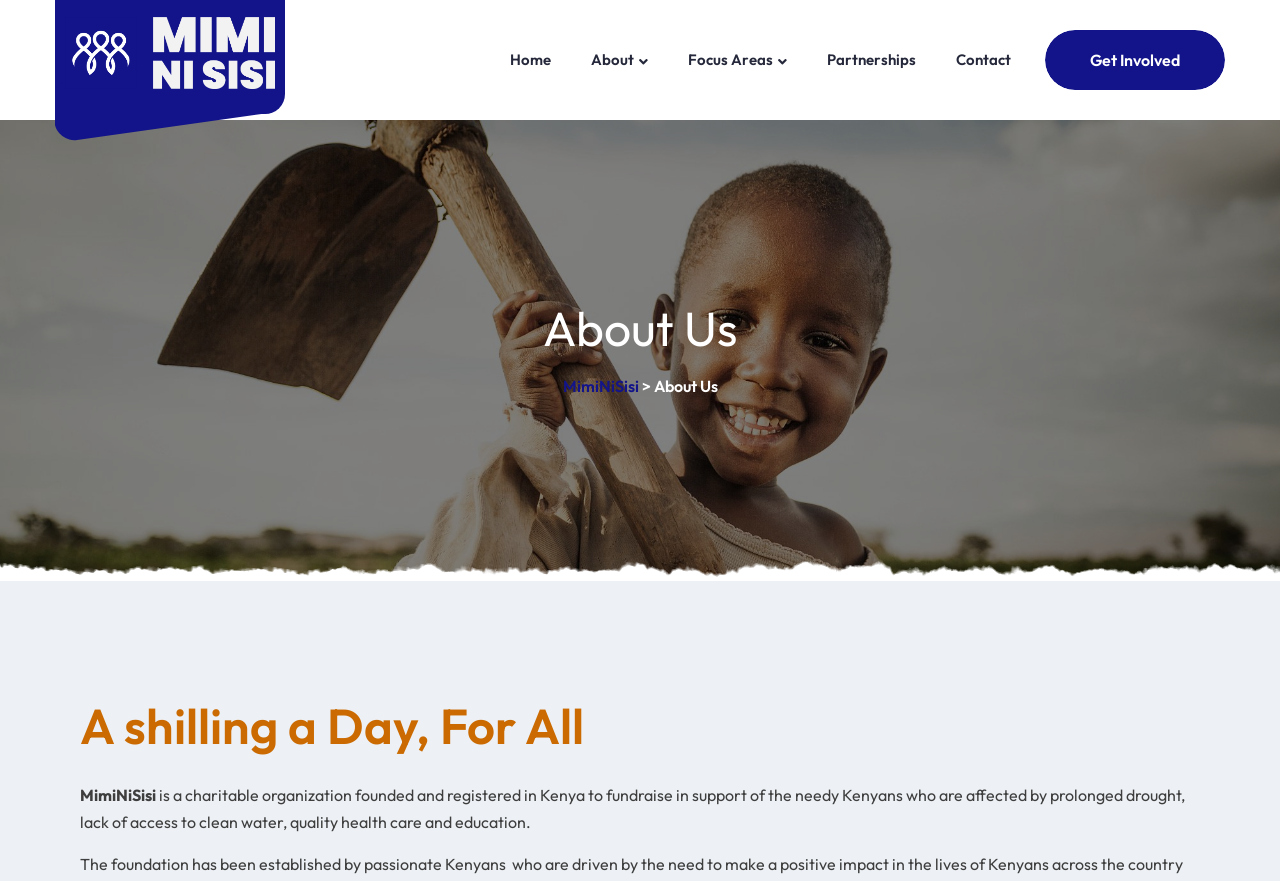Please determine the bounding box coordinates of the element's region to click in order to carry out the following instruction: "get involved". The coordinates should be four float numbers between 0 and 1, i.e., [left, top, right, bottom].

[0.816, 0.034, 0.957, 0.102]